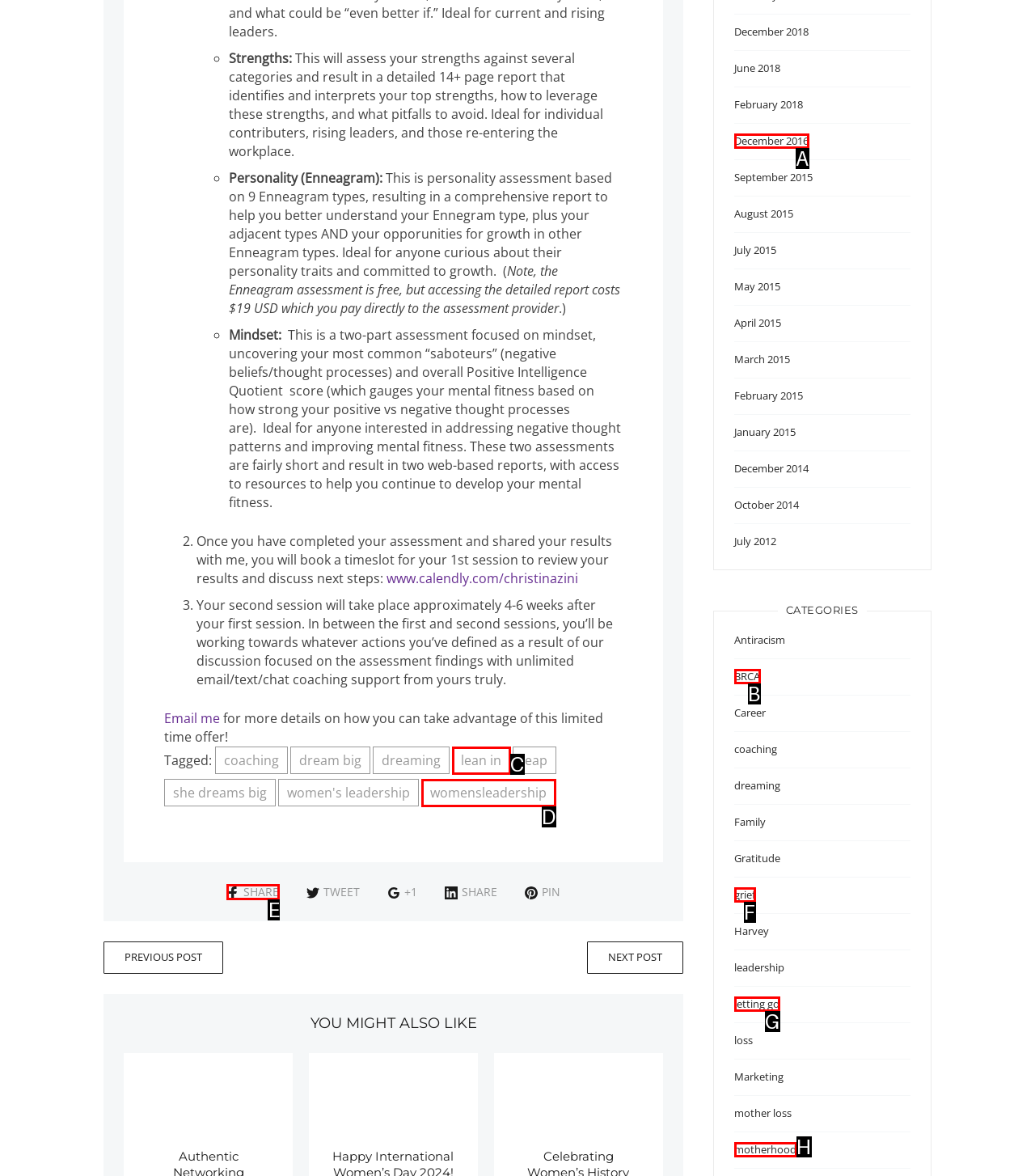Which option should be clicked to execute the following task: Share this post? Respond with the letter of the selected option.

E